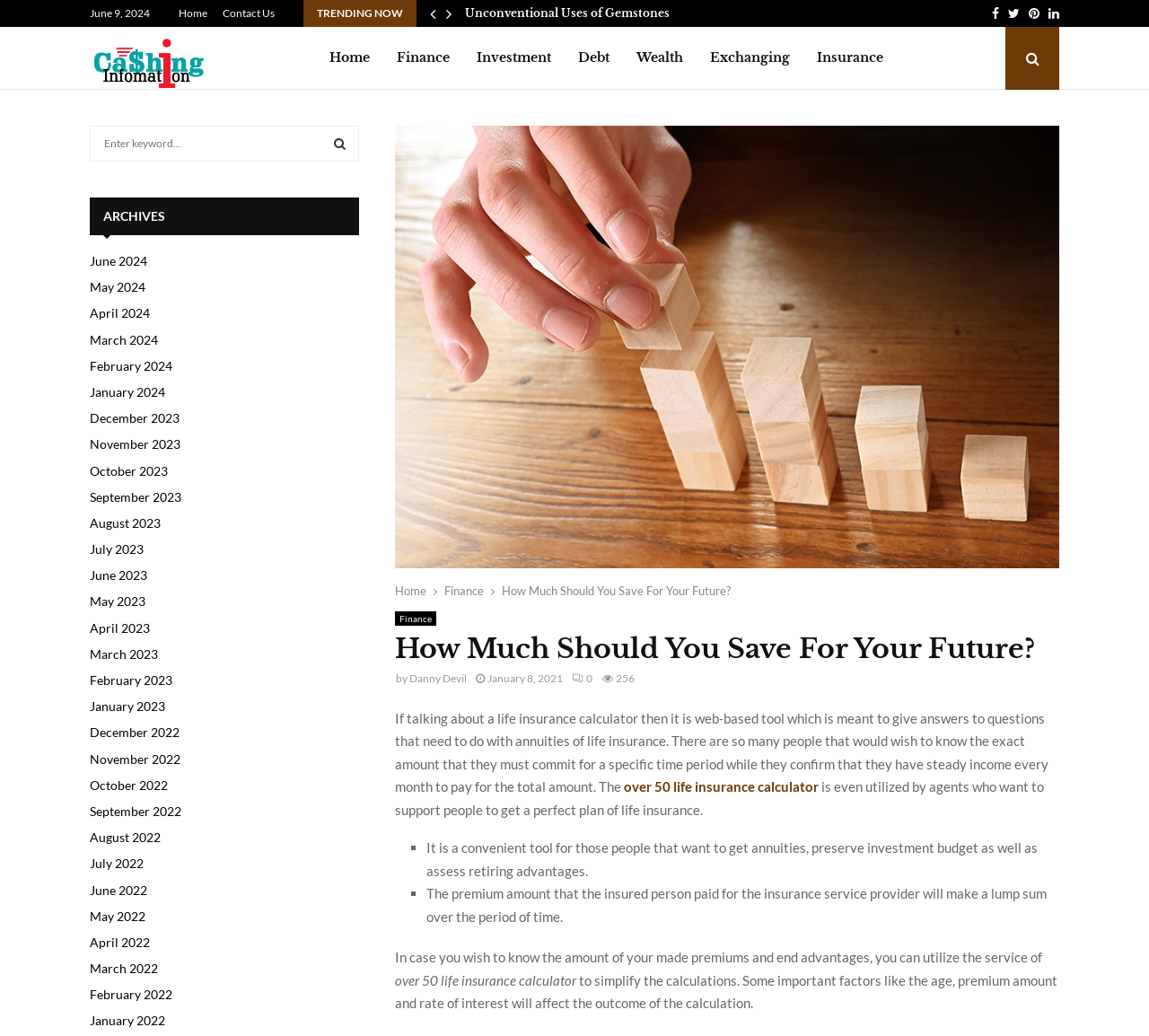Identify the bounding box coordinates of the region that needs to be clicked to carry out this instruction: "Click on Home". Provide these coordinates as four float numbers ranging from 0 to 1, i.e., [left, top, right, bottom].

None